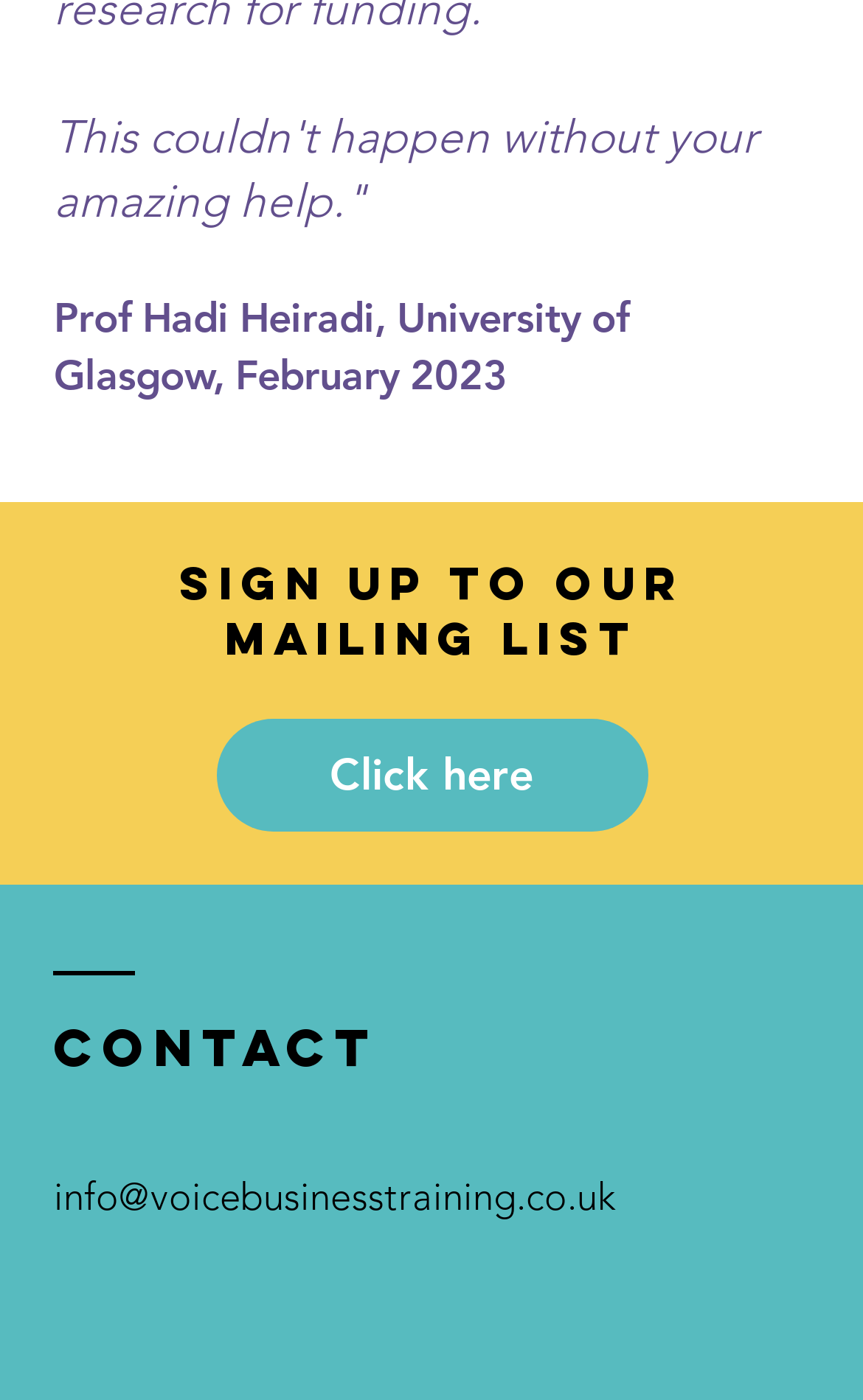Please mark the clickable region by giving the bounding box coordinates needed to complete this instruction: "Enter your email".

[0.051, 0.197, 0.769, 0.252]